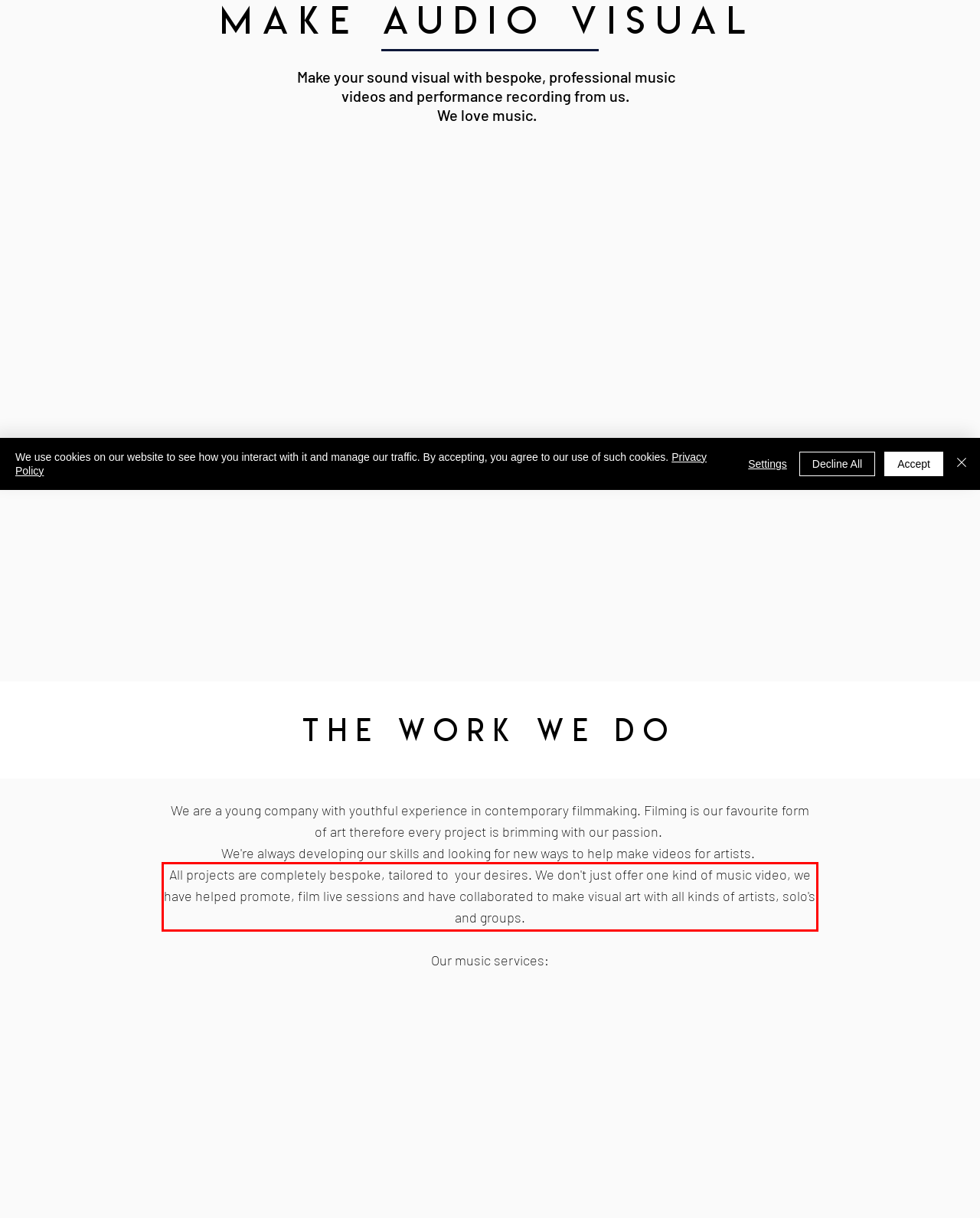Observe the screenshot of the webpage that includes a red rectangle bounding box. Conduct OCR on the content inside this red bounding box and generate the text.

All projects are completely bespoke, tailored to your desires. We don't just offer one kind of music video, we have helped promote, film live sessions and have collaborated to make visual art with all kinds of artists, solo's and groups.